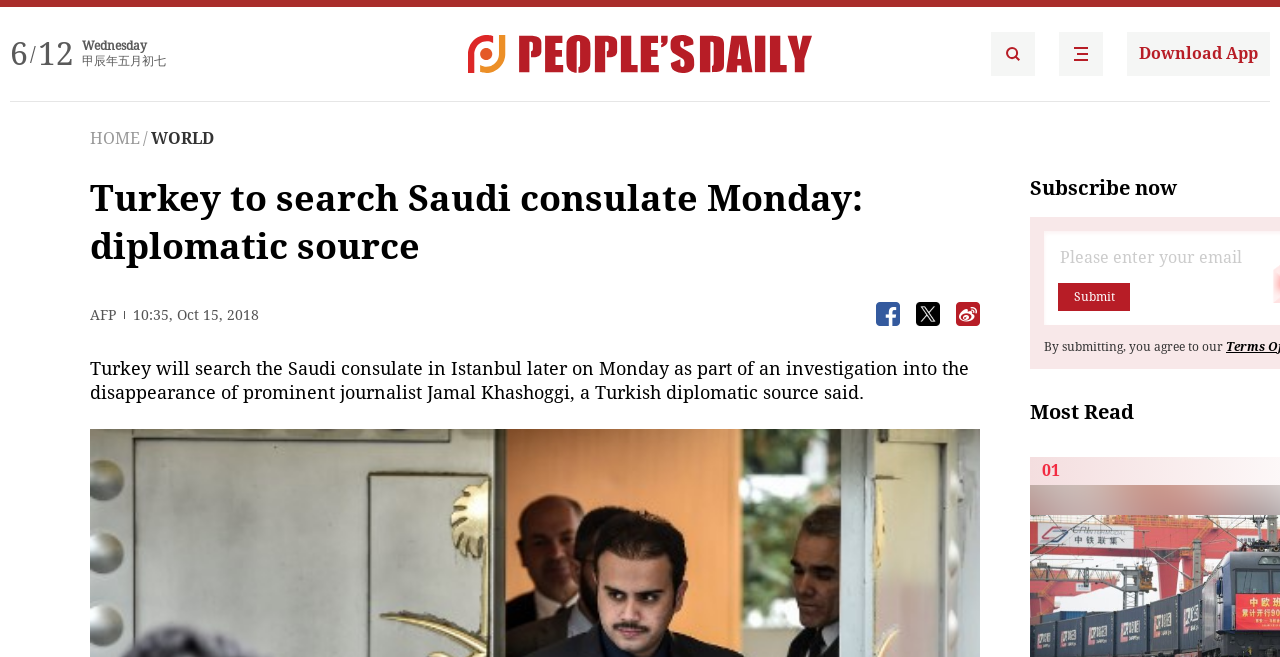Determine the bounding box coordinates of the UI element described by: "Download App".

[0.88, 0.049, 0.992, 0.116]